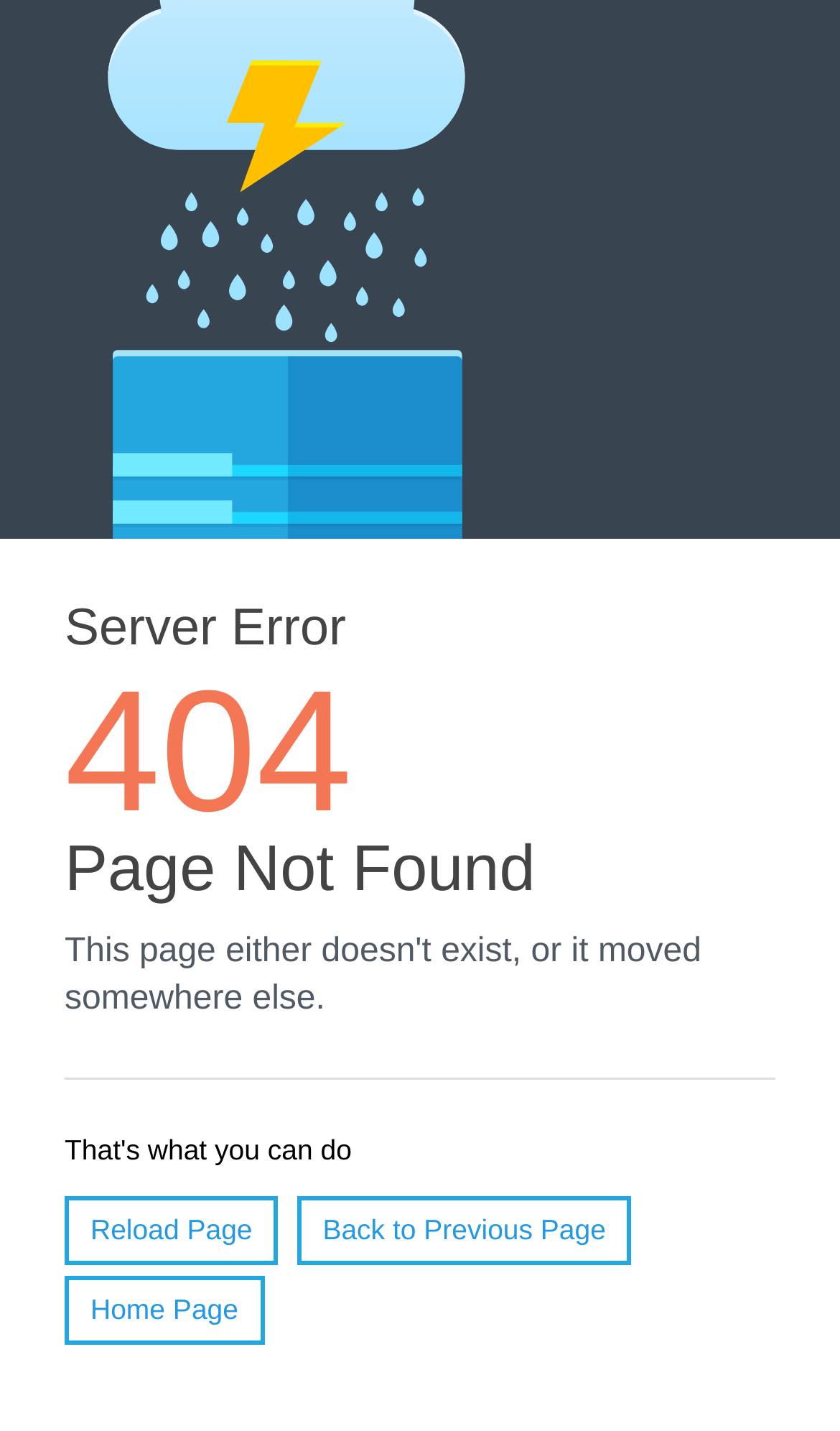Based on the provided description, "Back to Previous Page", find the bounding box of the corresponding UI element in the screenshot.

[0.353, 0.836, 0.752, 0.884]